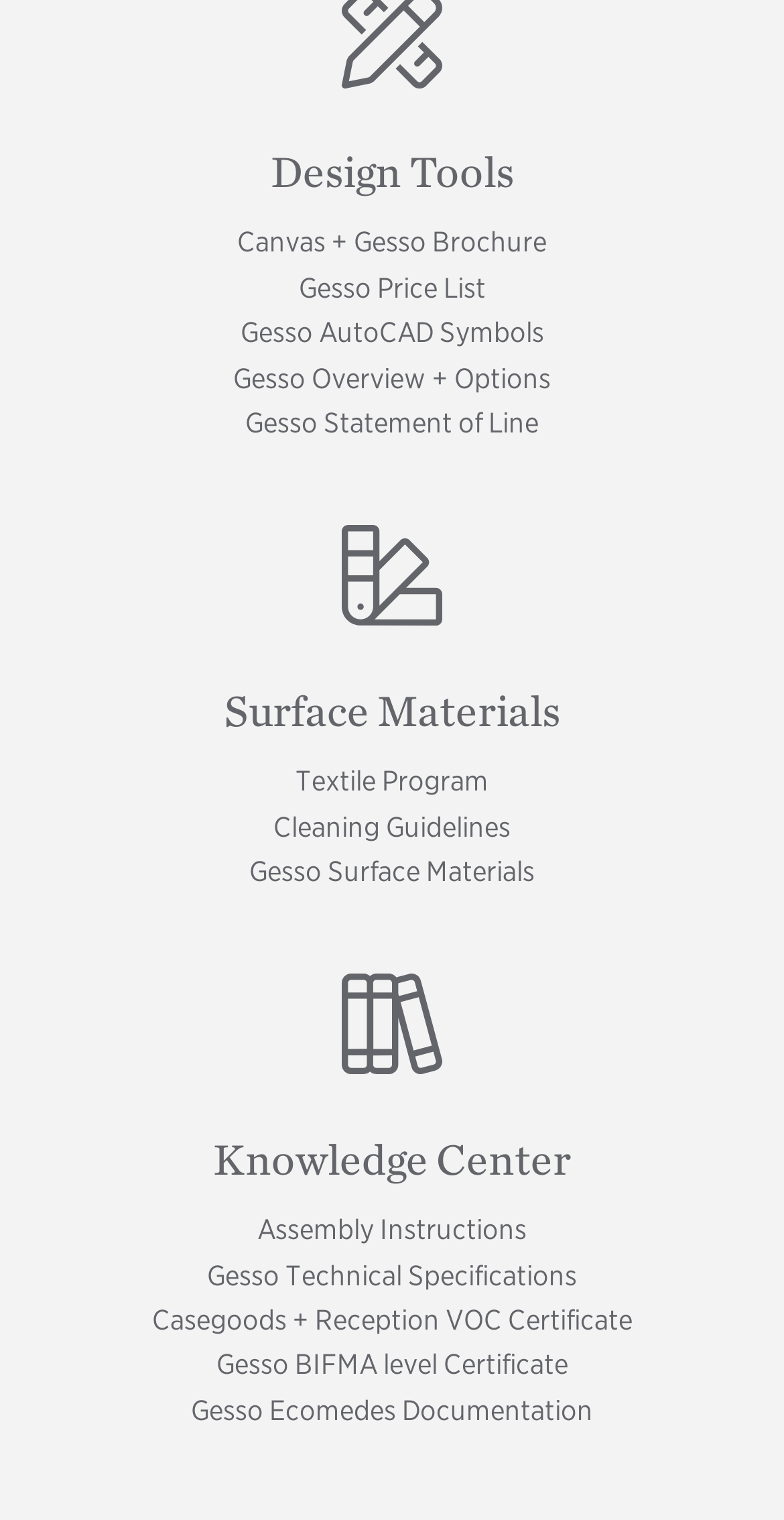Using the description "Casegoods + Reception VOC Certificate", locate and provide the bounding box of the UI element.

[0.194, 0.853, 0.806, 0.883]